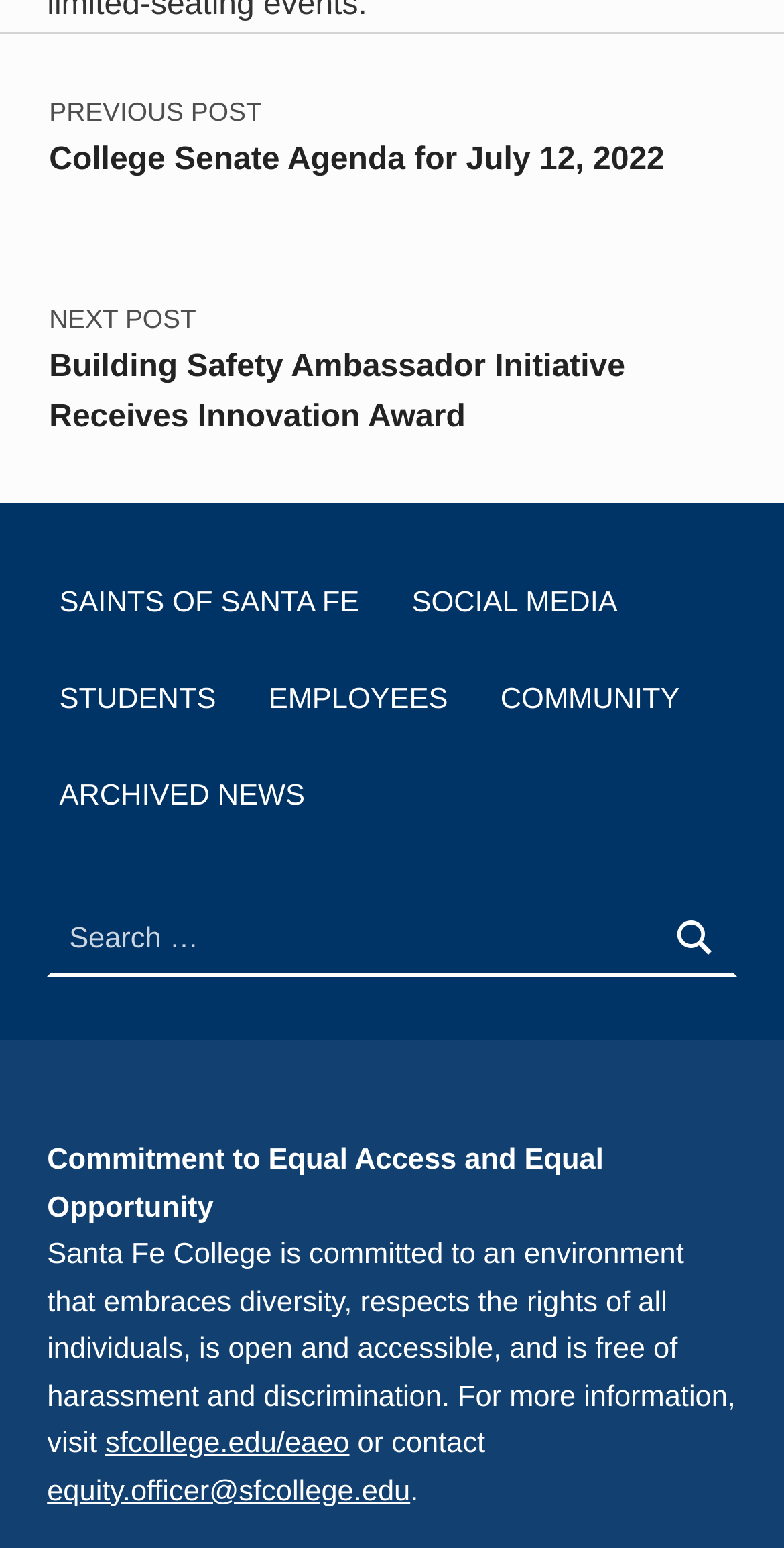Pinpoint the bounding box coordinates of the area that must be clicked to complete this instruction: "Search for specific content".

[0.832, 0.576, 0.94, 0.638]